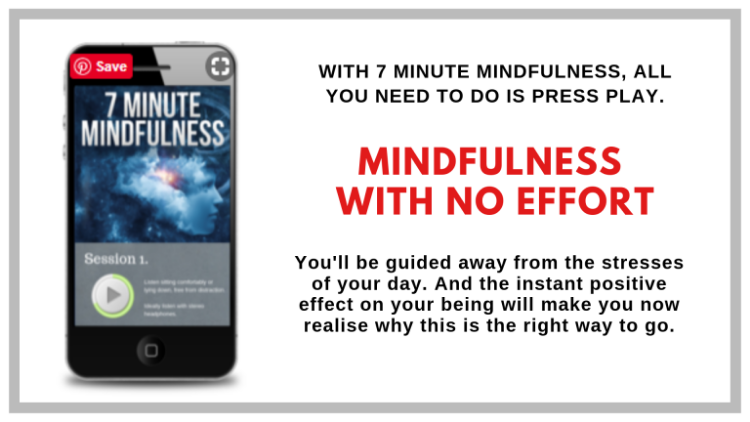What is the purpose of the '7 Minute Mindfulness' app?
Using the screenshot, give a one-word or short phrase answer.

to enhance mental clarity and emotional health